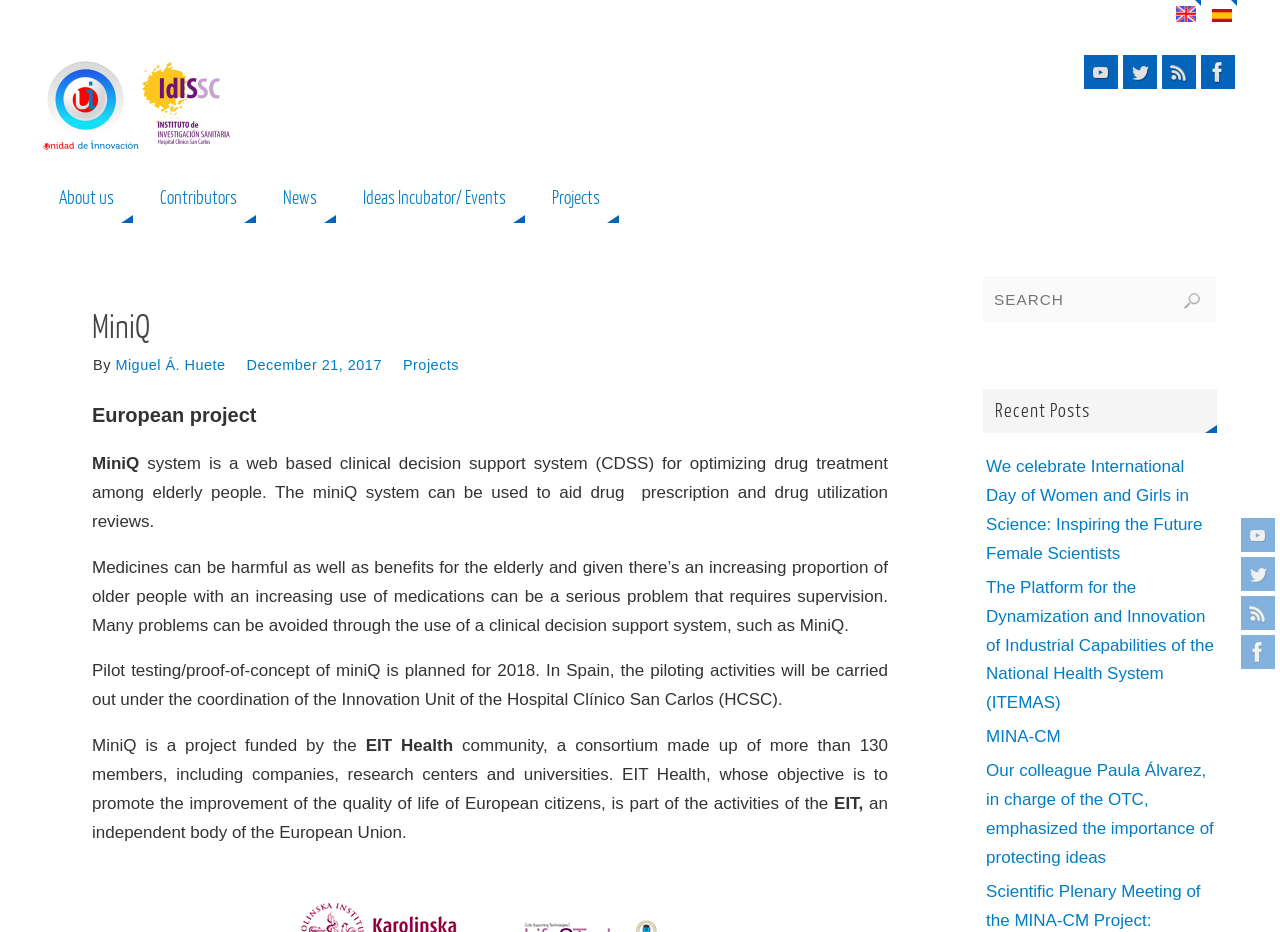Determine the bounding box coordinates for the area that needs to be clicked to fulfill this task: "Check recent posts". The coordinates must be given as four float numbers between 0 and 1, i.e., [left, top, right, bottom].

[0.768, 0.418, 0.951, 0.465]